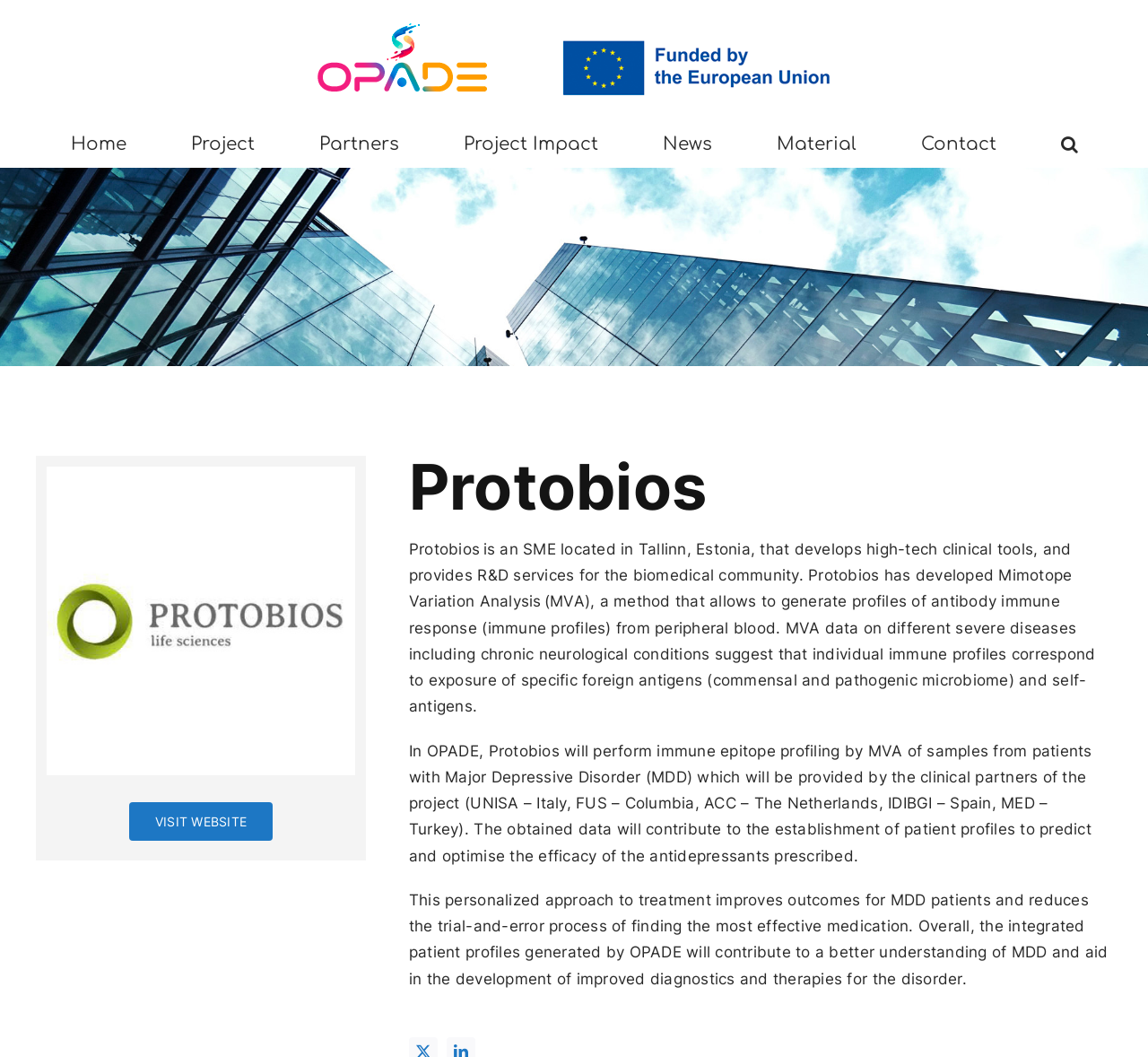Write a detailed summary of the webpage, including text, images, and layout.

The webpage is about Protobios, an SME located in Tallinn, Estonia, that develops high-tech clinical tools and provides R&D services for the biomedical community. At the top left of the page, there is an OPADE PROJECT logo, which is an image linked to the OPADE PROJECT. Below the logo, there is a main navigation menu with 8 links: Home, Project, Partners, Project Impact, News, Material, Contact, and a search button on the right side.

On the right side of the page, there is a large image that takes up most of the vertical space. Below the navigation menu, there is a section with three paragraphs of text. The first paragraph introduces Protobios and its development of Mimotope Variation Analysis (MVA), a method for generating immune profiles. The second paragraph explains the role of Protobios in the OPADE project, which involves immune epitope profiling of samples from patients with Major Depressive Disorder (MDD). The third paragraph describes the benefits of this personalized approach to treatment, including improved outcomes for MDD patients and reduced trial-and-error in finding effective medication.

At the bottom of the page, there is a "VISIT WEBSITE" link, which is located below the image on the right side.